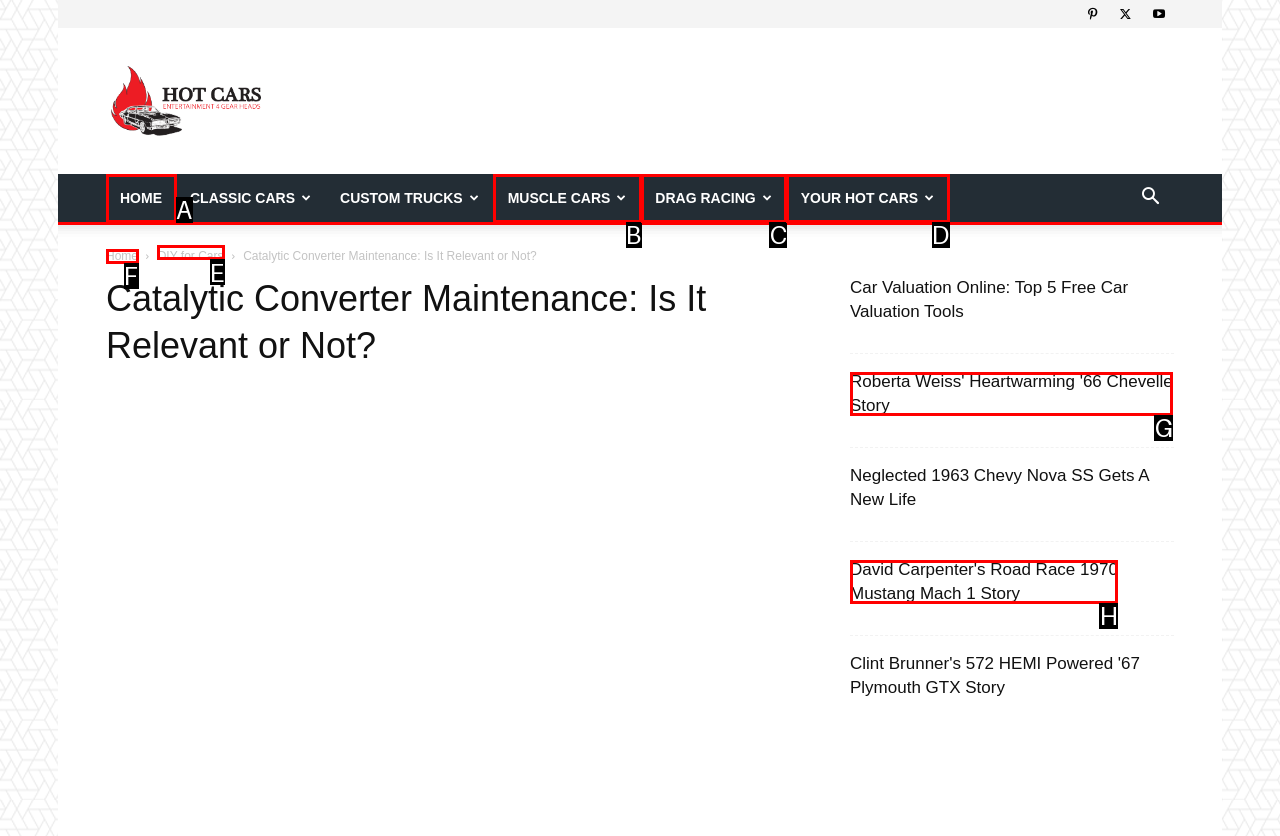Identify the letter of the UI element needed to carry out the task: Explore DIY for Cars
Reply with the letter of the chosen option.

E